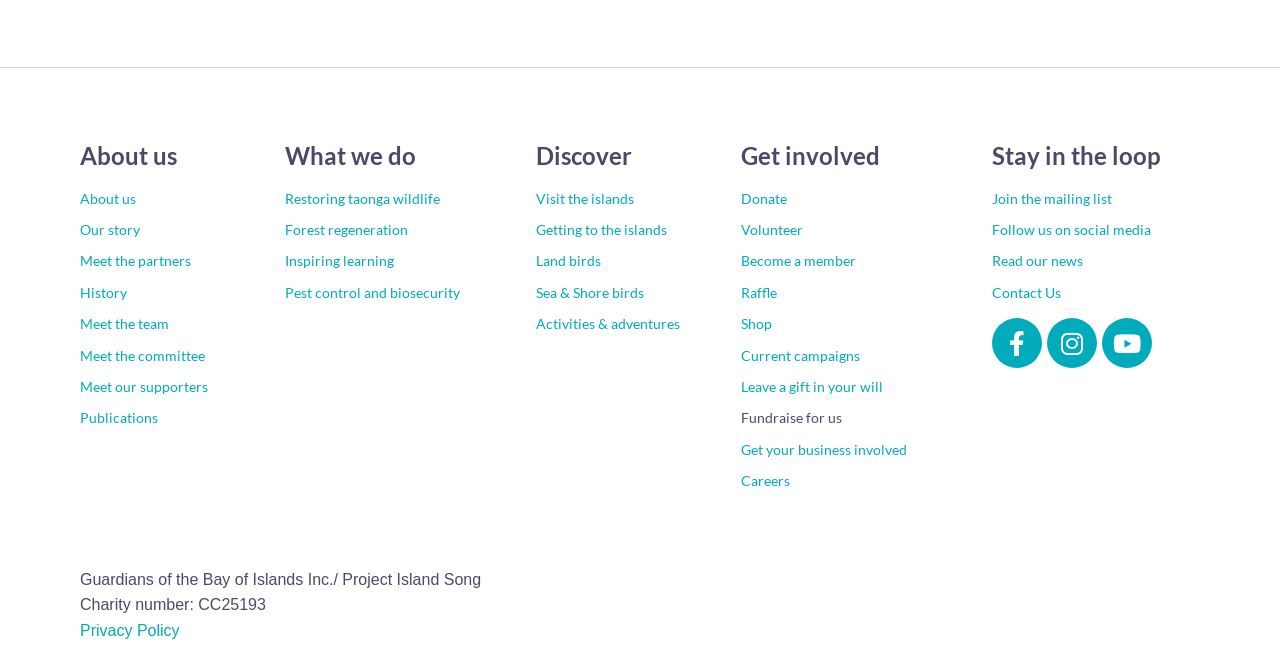What social media platforms are linked on the webpage?
Can you provide an in-depth and detailed response to the question?

The webpage contains links to Facebook, Instagram, and Youtube, as indicated by the icons and text 'Facebook-f', 'Instagram', and 'Youtube' in the 'Stay in the loop' section.